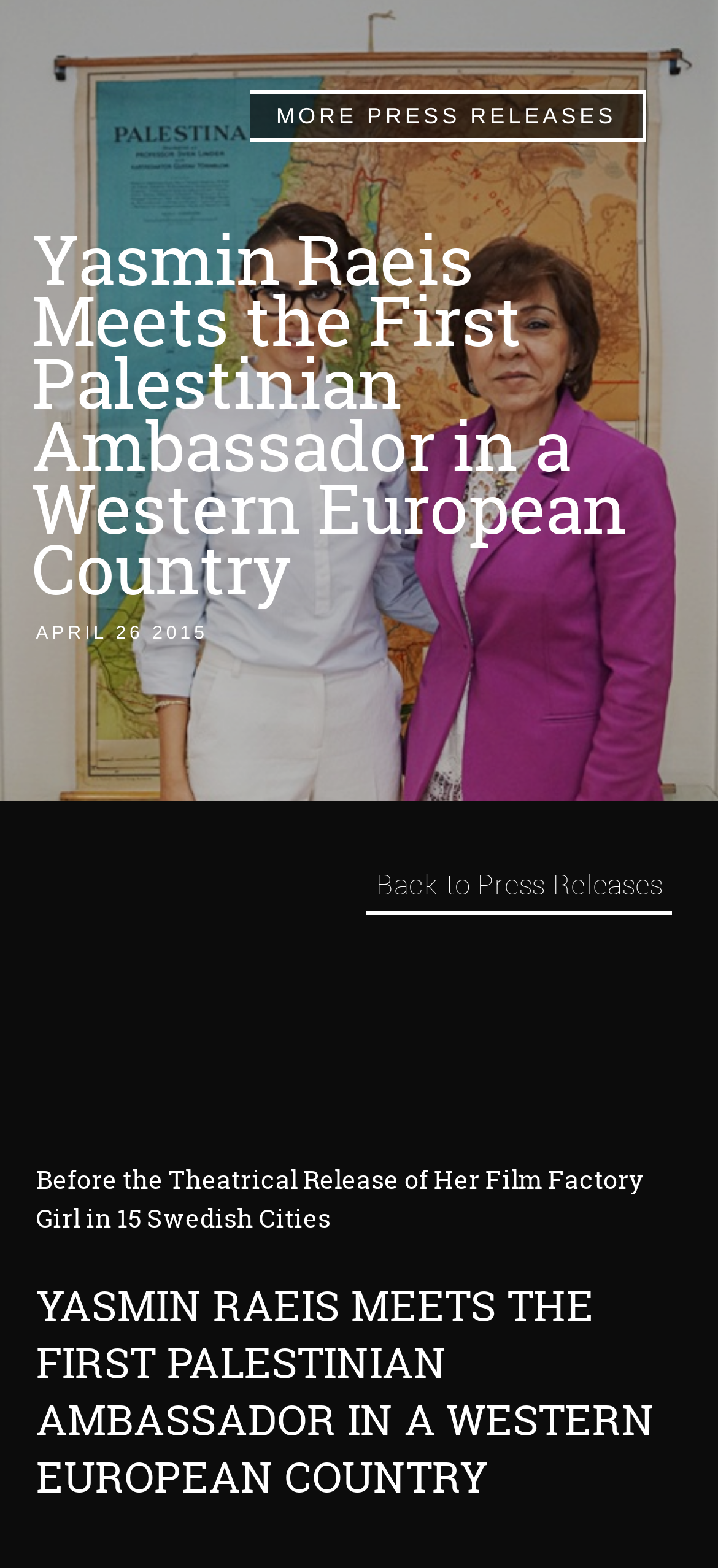What is the date of the press release?
Please provide a single word or phrase as your answer based on the screenshot.

APRIL 26 2015